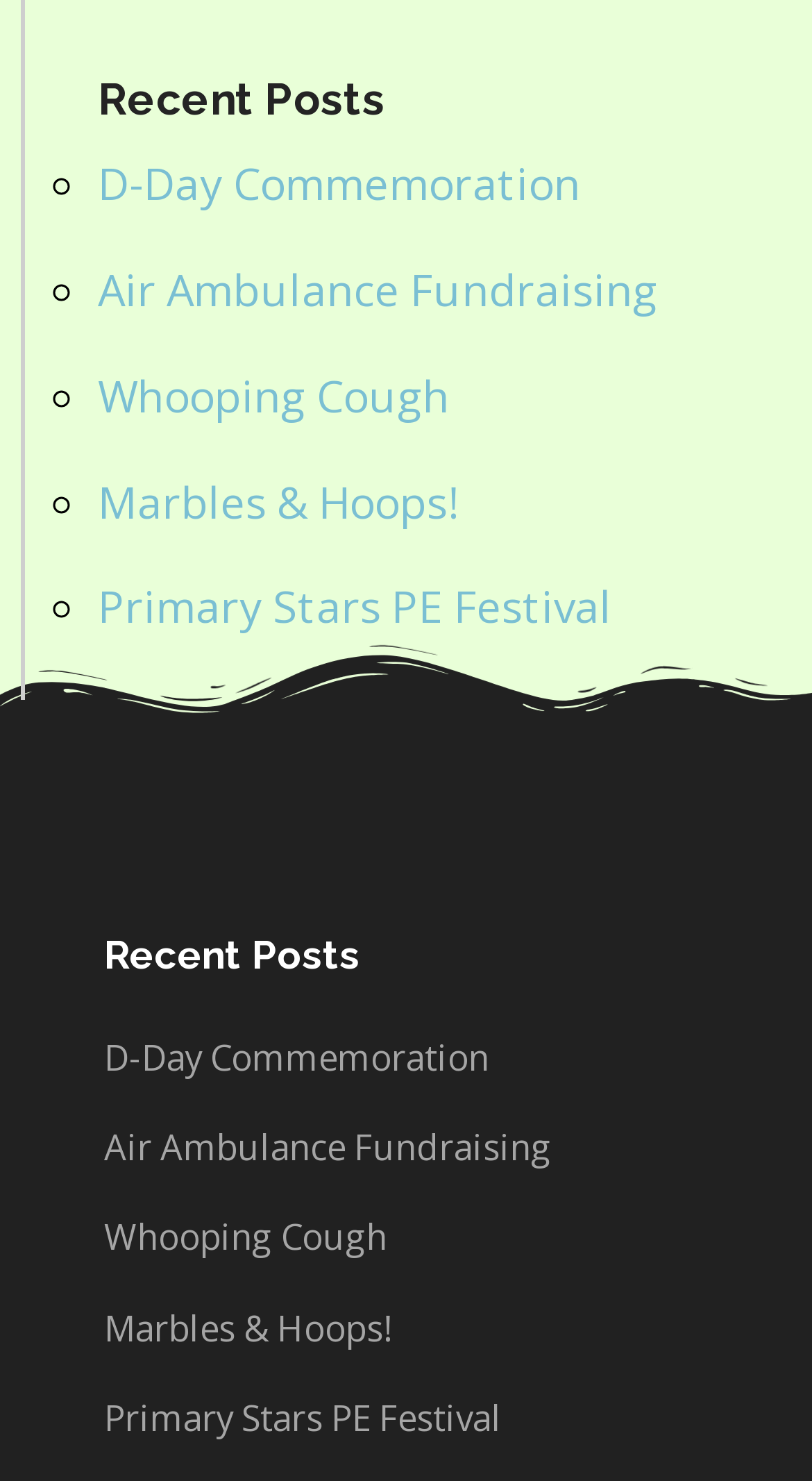Please determine the bounding box coordinates of the element's region to click for the following instruction: "read about Air Ambulance Fundraising".

[0.121, 0.176, 0.81, 0.215]